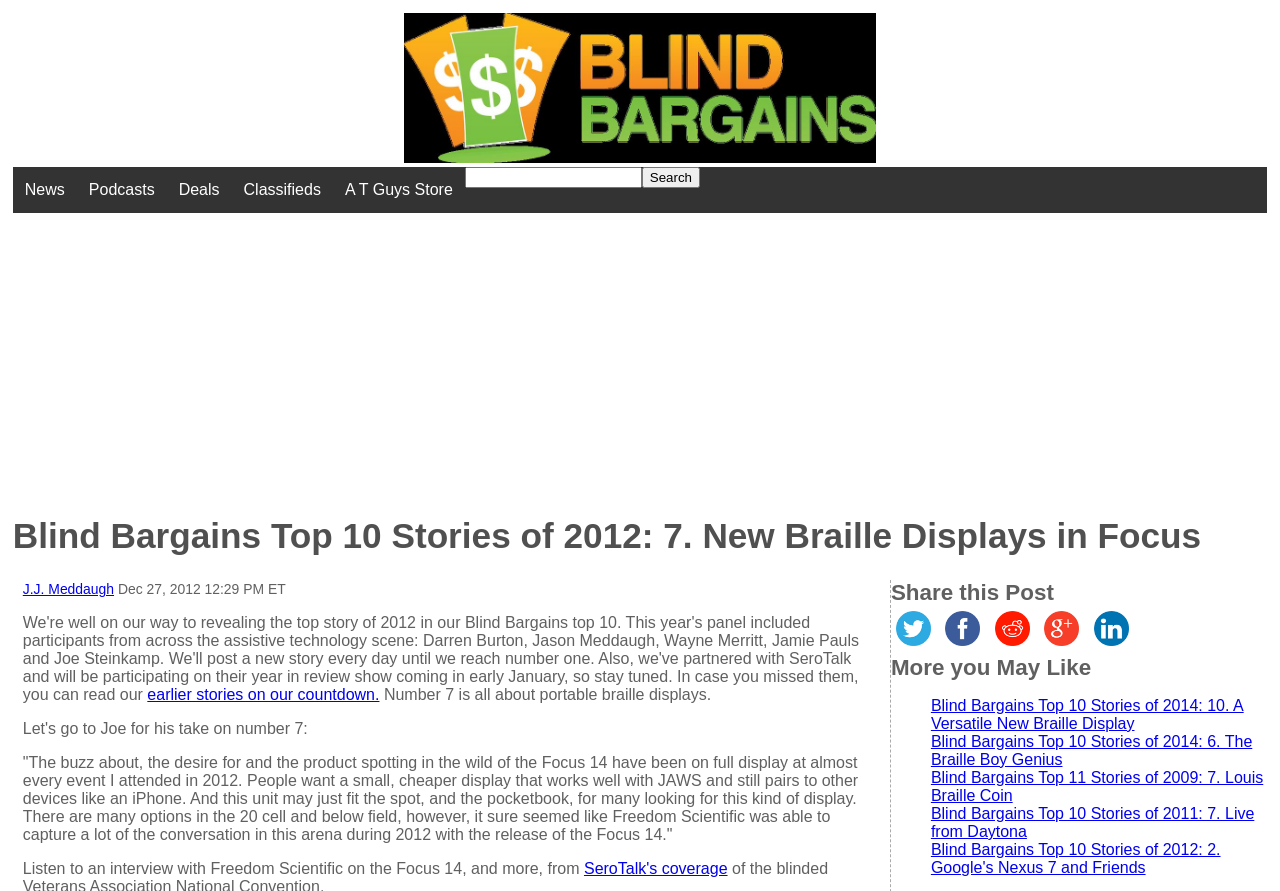From the image, can you give a detailed response to the question below:
What is the name of the website?

I determined the answer by looking at the top-left corner of the webpage, where I found a link with the text 'Blind Bargains' and an image with the same name. This suggests that 'Blind Bargains' is the name of the website.